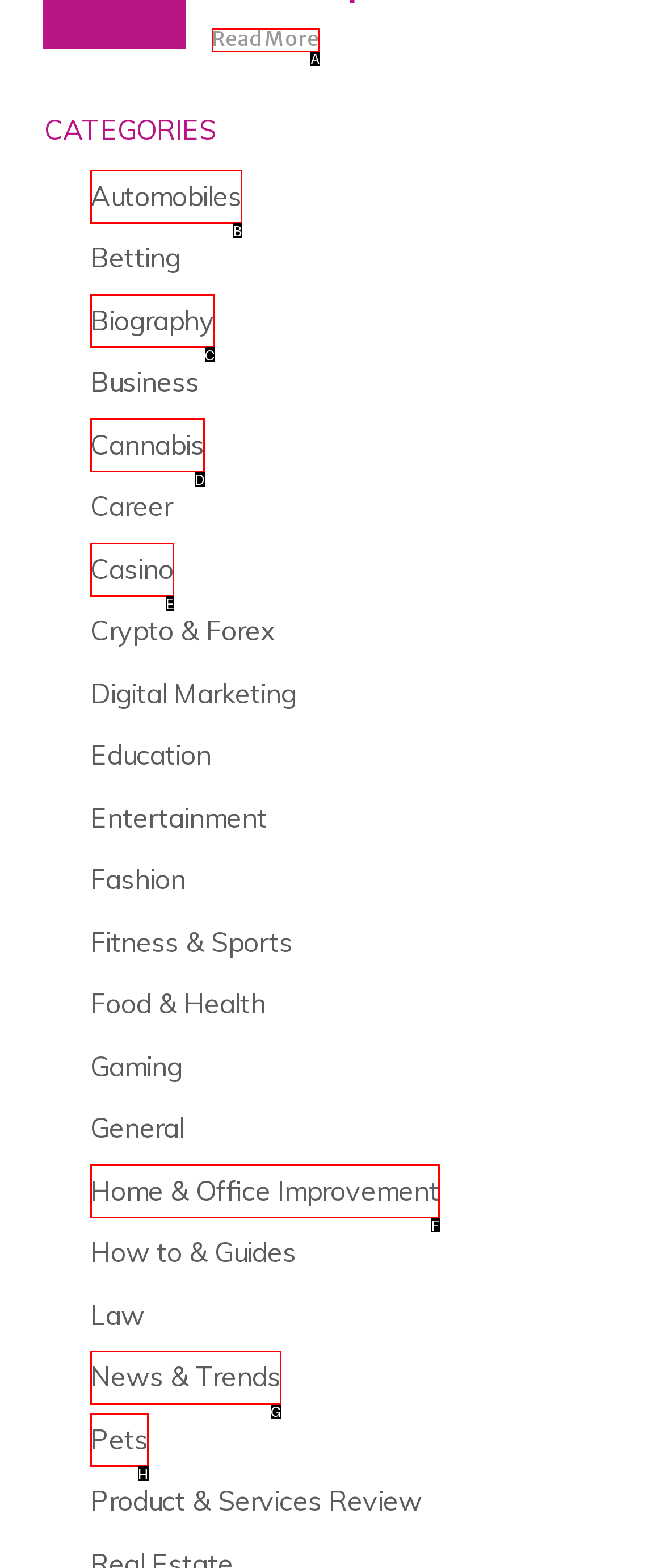Indicate which red-bounded element should be clicked to perform the task: Read more about the current topic Answer with the letter of the correct option.

A